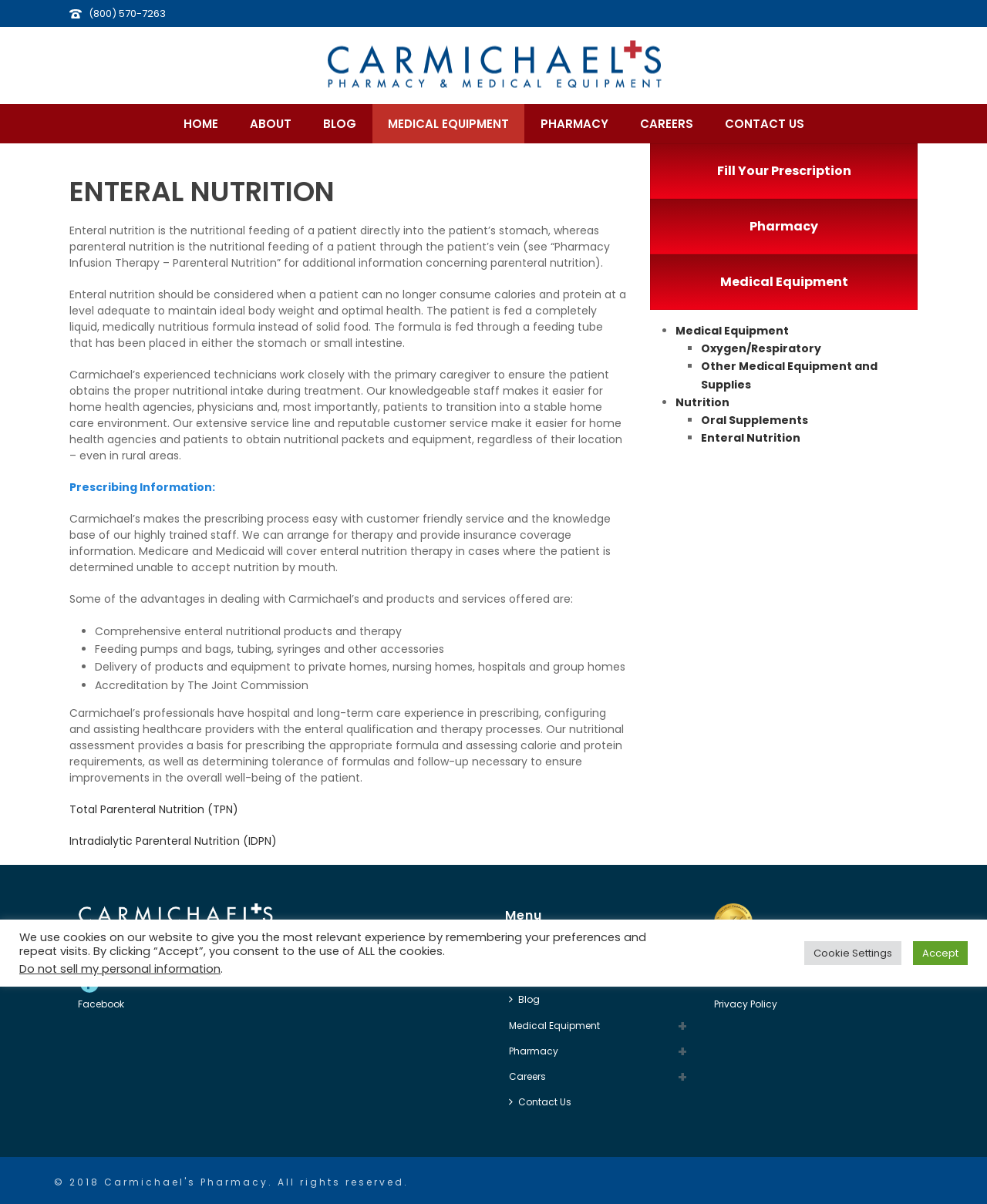Determine the bounding box coordinates of the clickable region to execute the instruction: "Call the pharmacy". The coordinates should be four float numbers between 0 and 1, denoted as [left, top, right, bottom].

[0.09, 0.005, 0.168, 0.017]